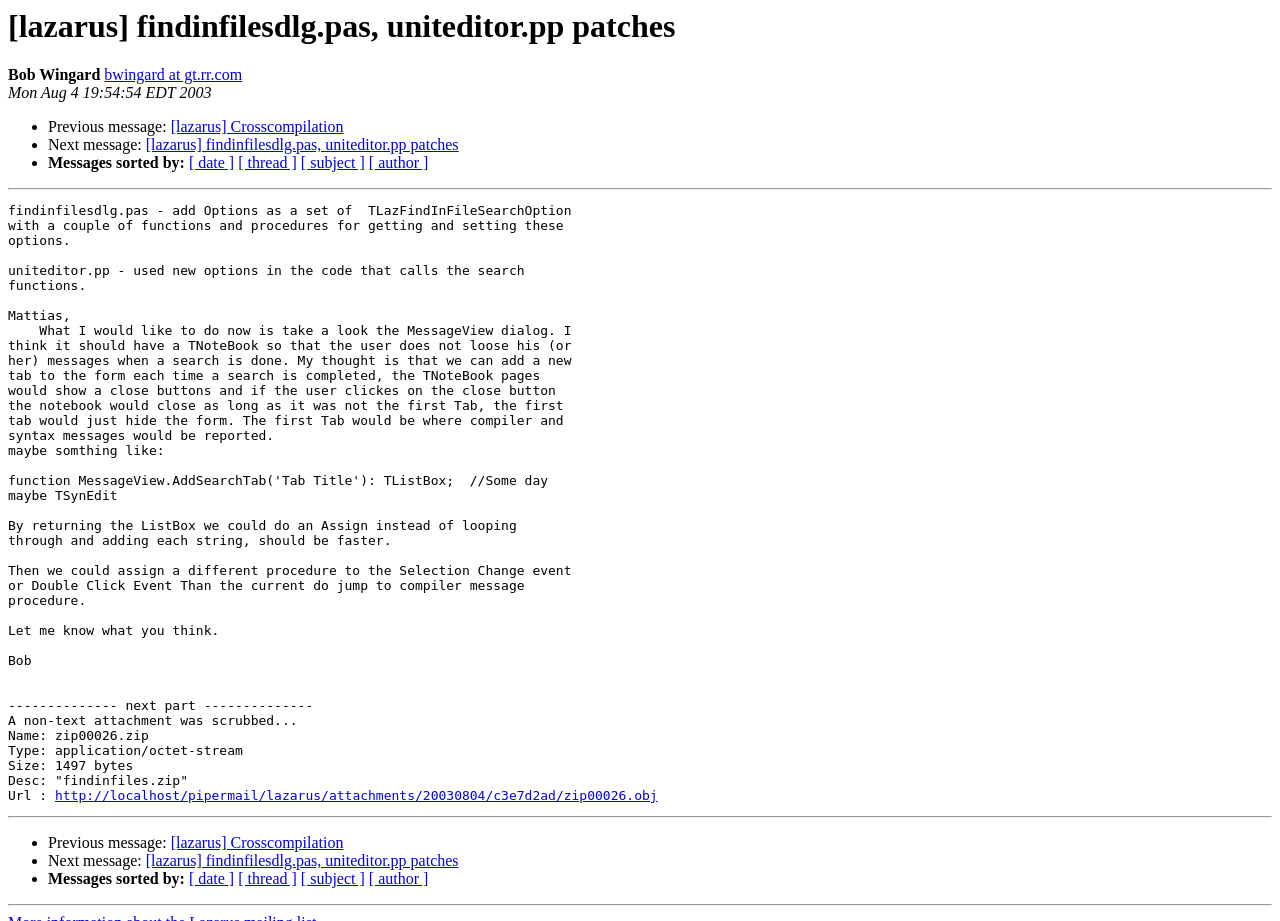Determine the coordinates of the bounding box for the clickable area needed to execute this instruction: "View next message".

[0.114, 0.148, 0.358, 0.167]